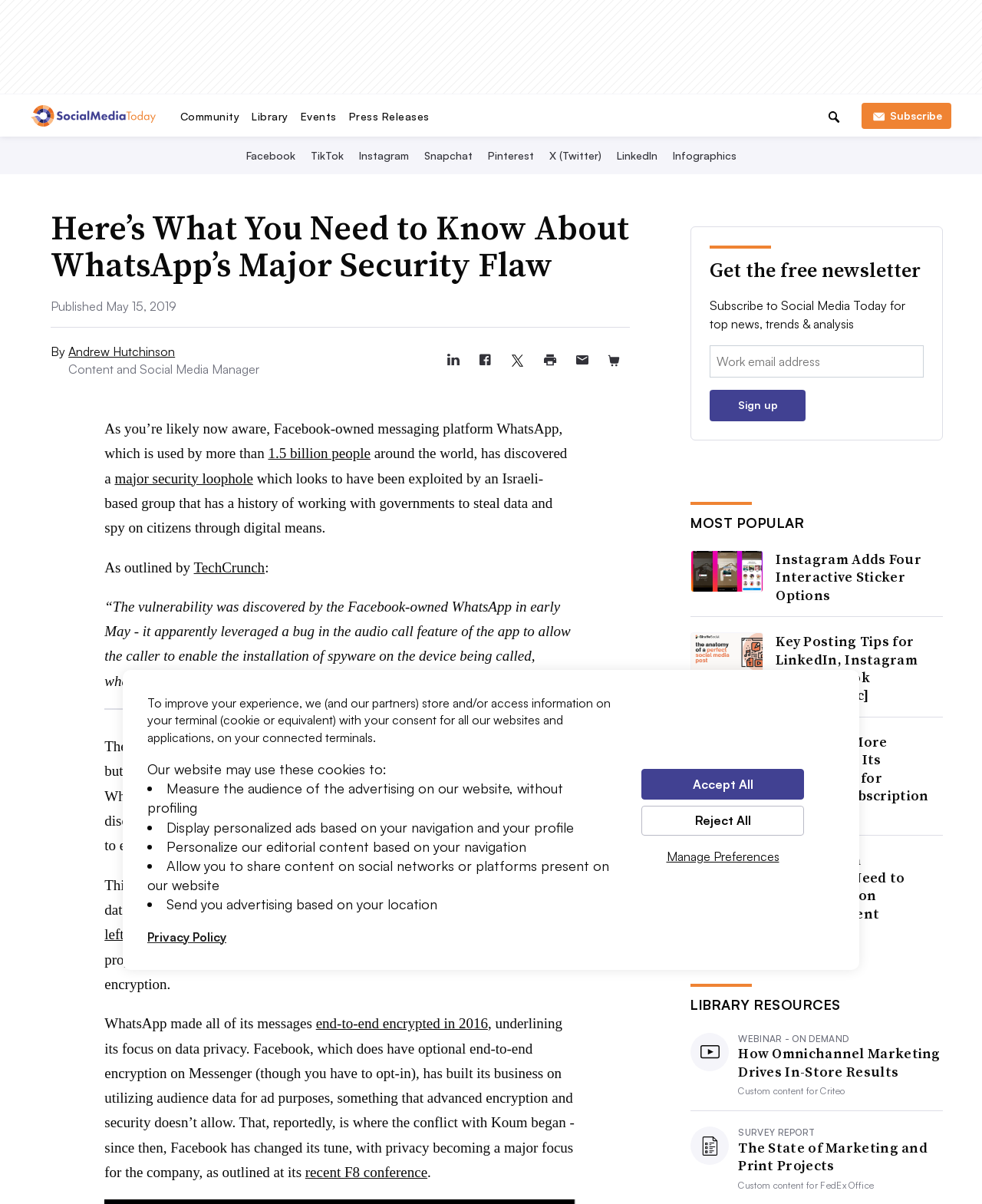Please determine the bounding box coordinates of the element to click on in order to accomplish the following task: "Search for something". Ensure the coordinates are four float numbers ranging from 0 to 1, i.e., [left, top, right, bottom].

[0.363, 0.078, 0.609, 0.102]